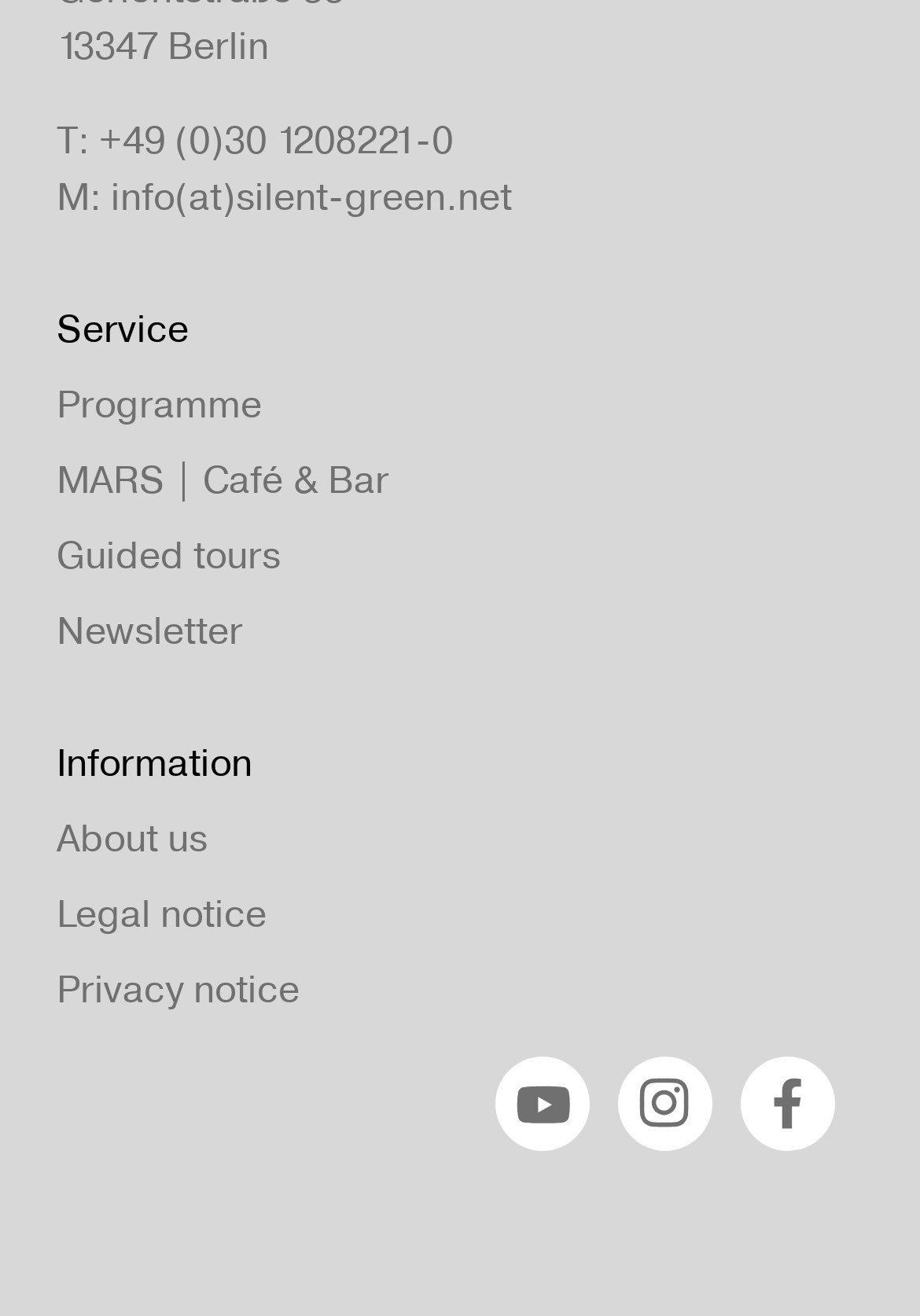Please identify the bounding box coordinates of where to click in order to follow the instruction: "View the programme".

[0.062, 0.29, 0.285, 0.324]